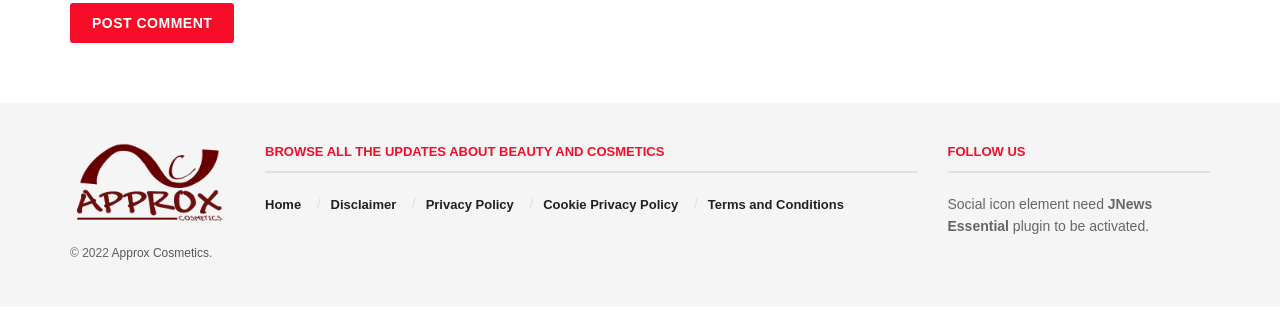How can users navigate the website?
Based on the screenshot, give a detailed explanation to answer the question.

Users can navigate the website through the links at the top, such as 'Home', 'Disclaimer', 'Privacy Policy', and others, which are likely to take them to different sections of the website.